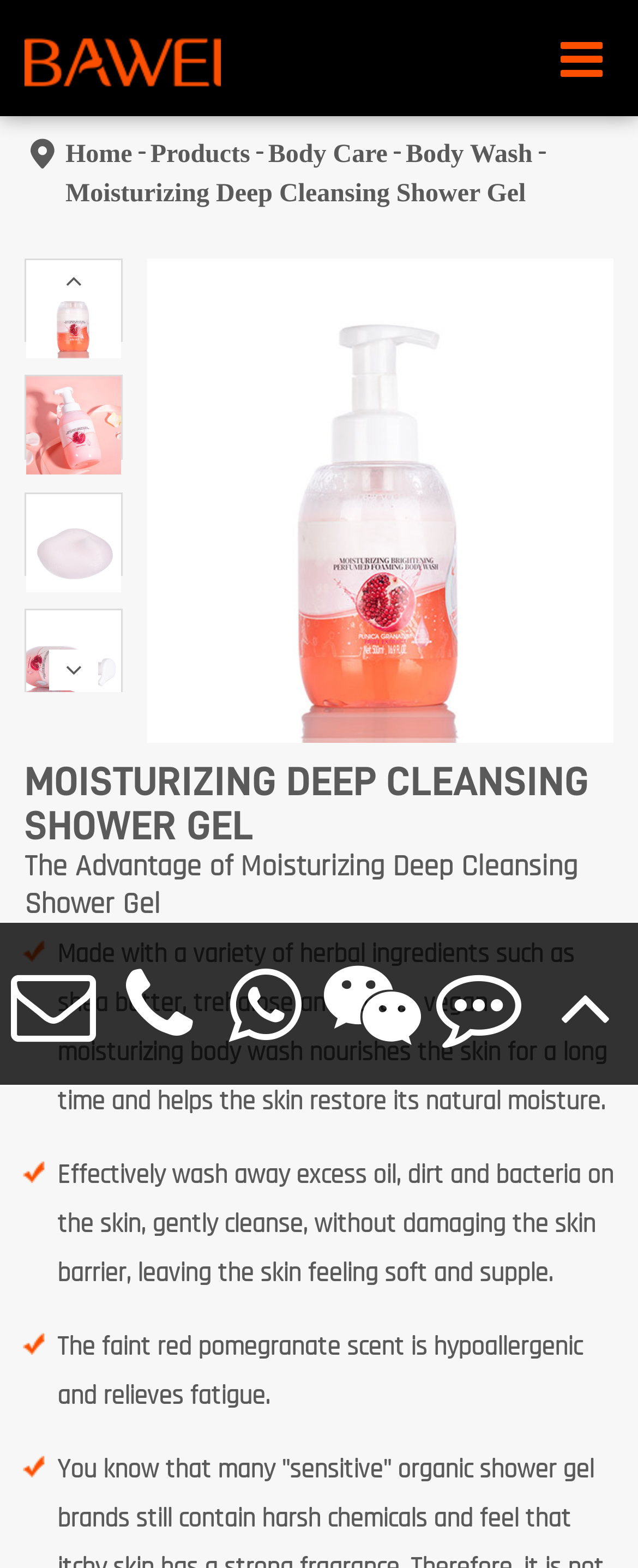For the following element description, predict the bounding box coordinates in the format (top-left x, top-left y, bottom-right x, bottom-right y). All values should be floating point numbers between 0 and 1. Description: Moisturizing Deep Cleansing Shower Gel

[0.103, 0.112, 0.824, 0.137]